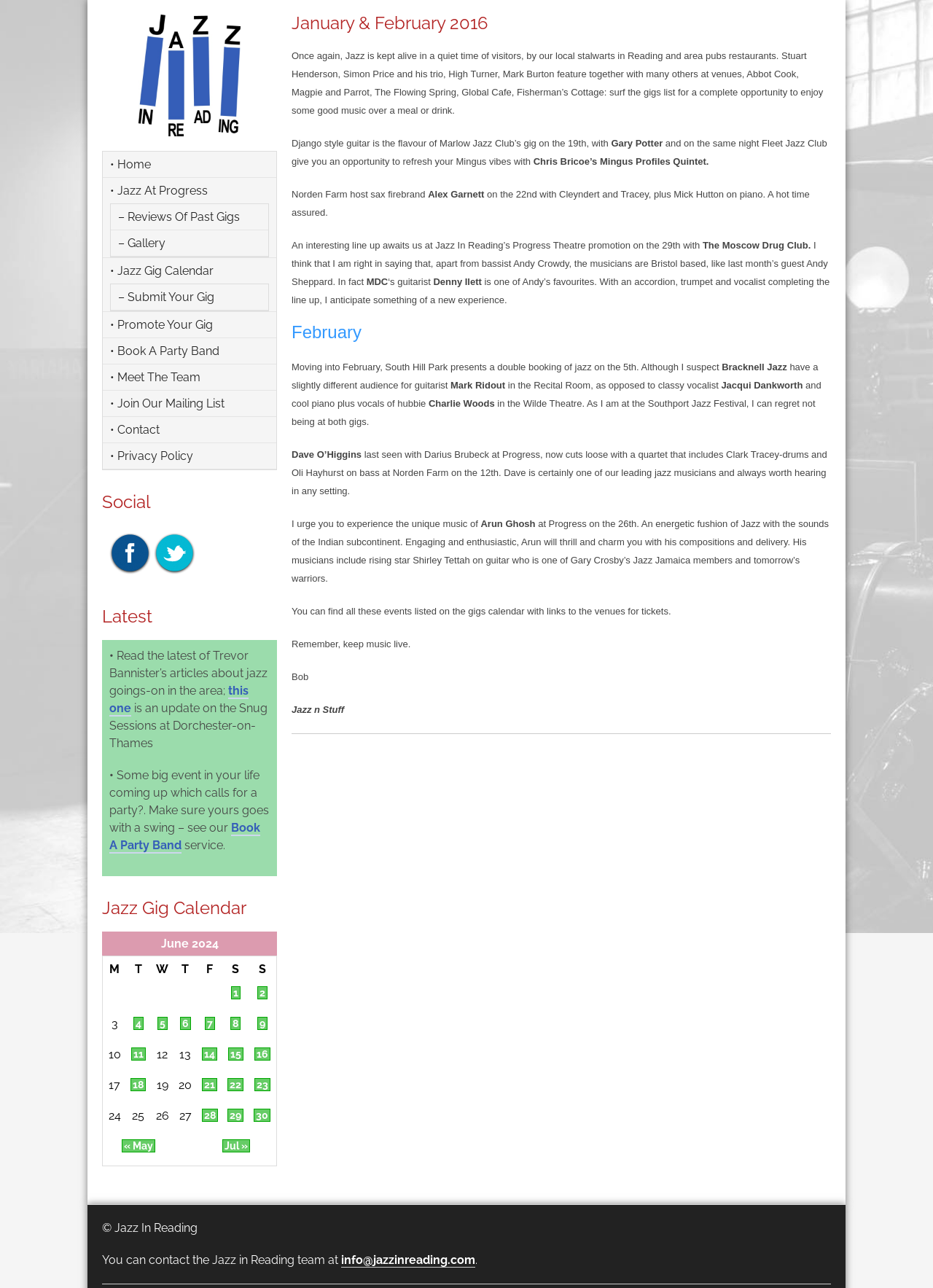Find and specify the bounding box coordinates that correspond to the clickable region for the instruction: "View the 'Jazz Gig Calendar'".

[0.109, 0.698, 0.297, 0.712]